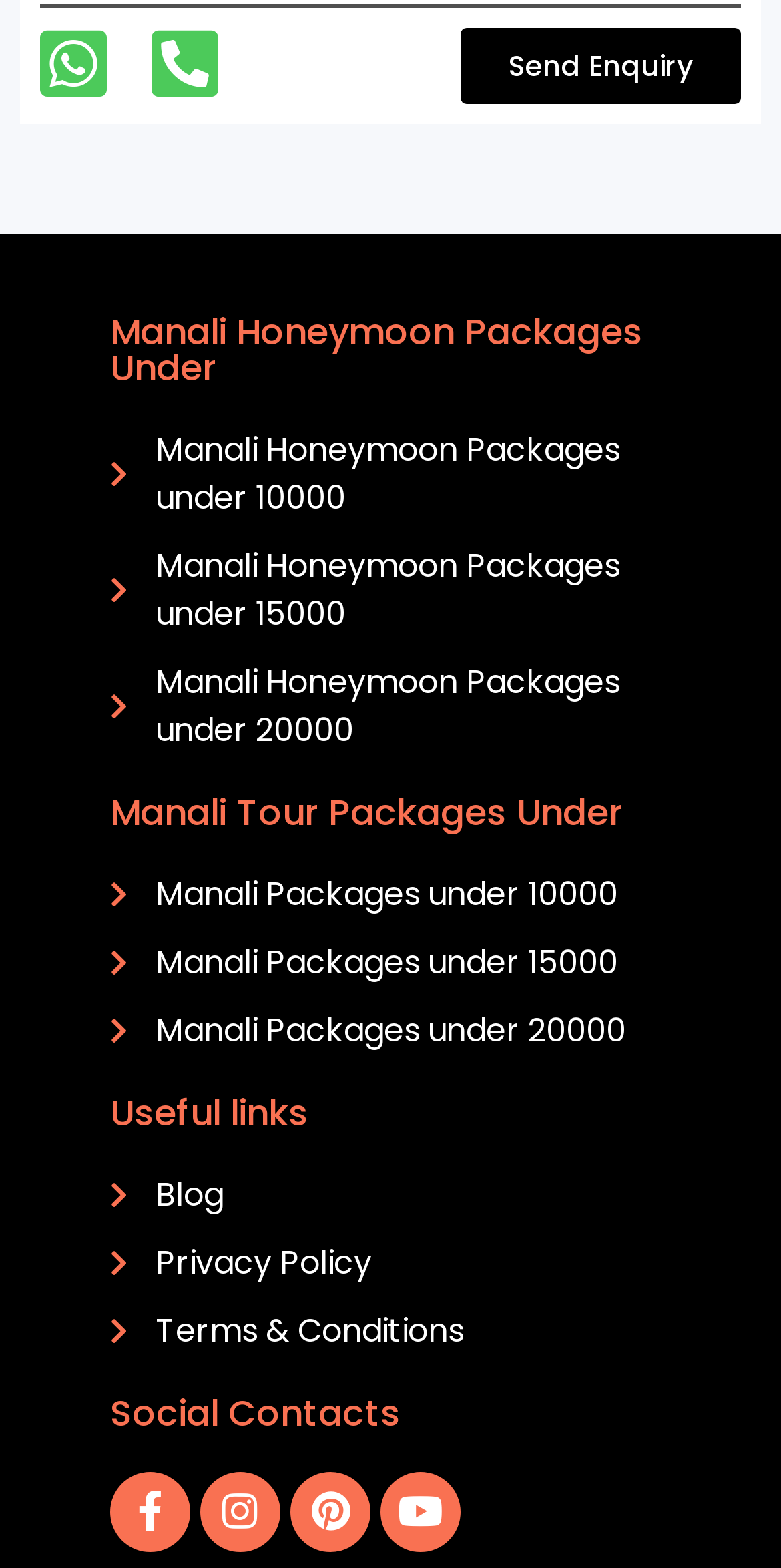Provide your answer in one word or a succinct phrase for the question: 
What is the last useful link listed?

Terms & Conditions